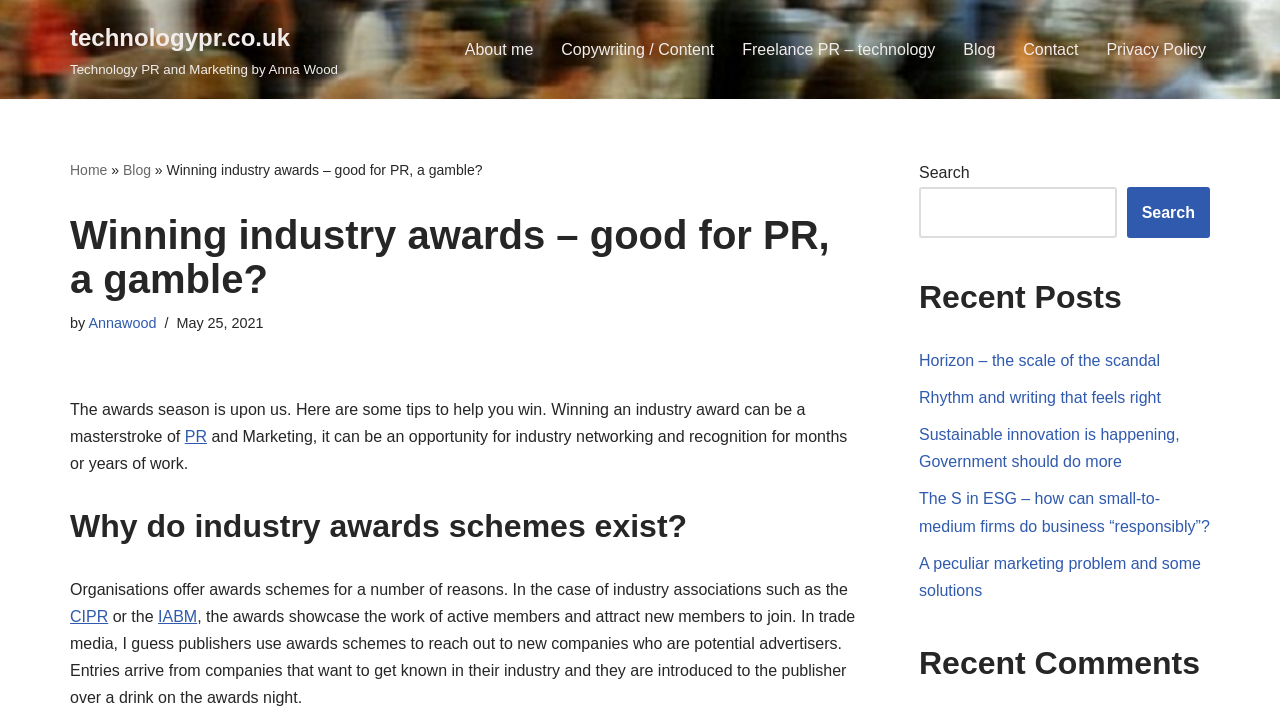What is the topic of the main article?
Using the visual information from the image, give a one-word or short-phrase answer.

Industry awards in PR and marketing